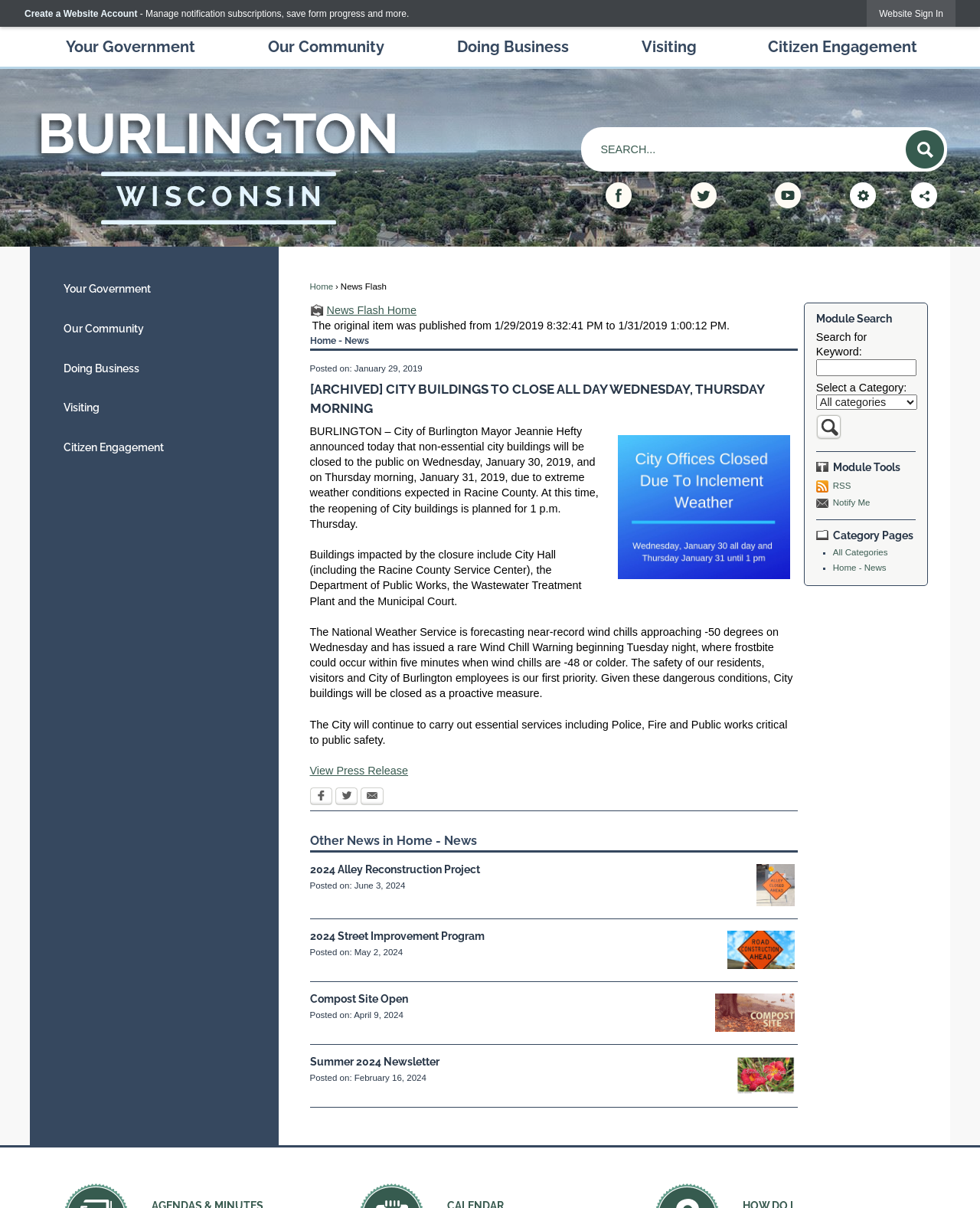What is the purpose of the 'Create a Website Account' button?
Your answer should be a single word or phrase derived from the screenshot.

Create account